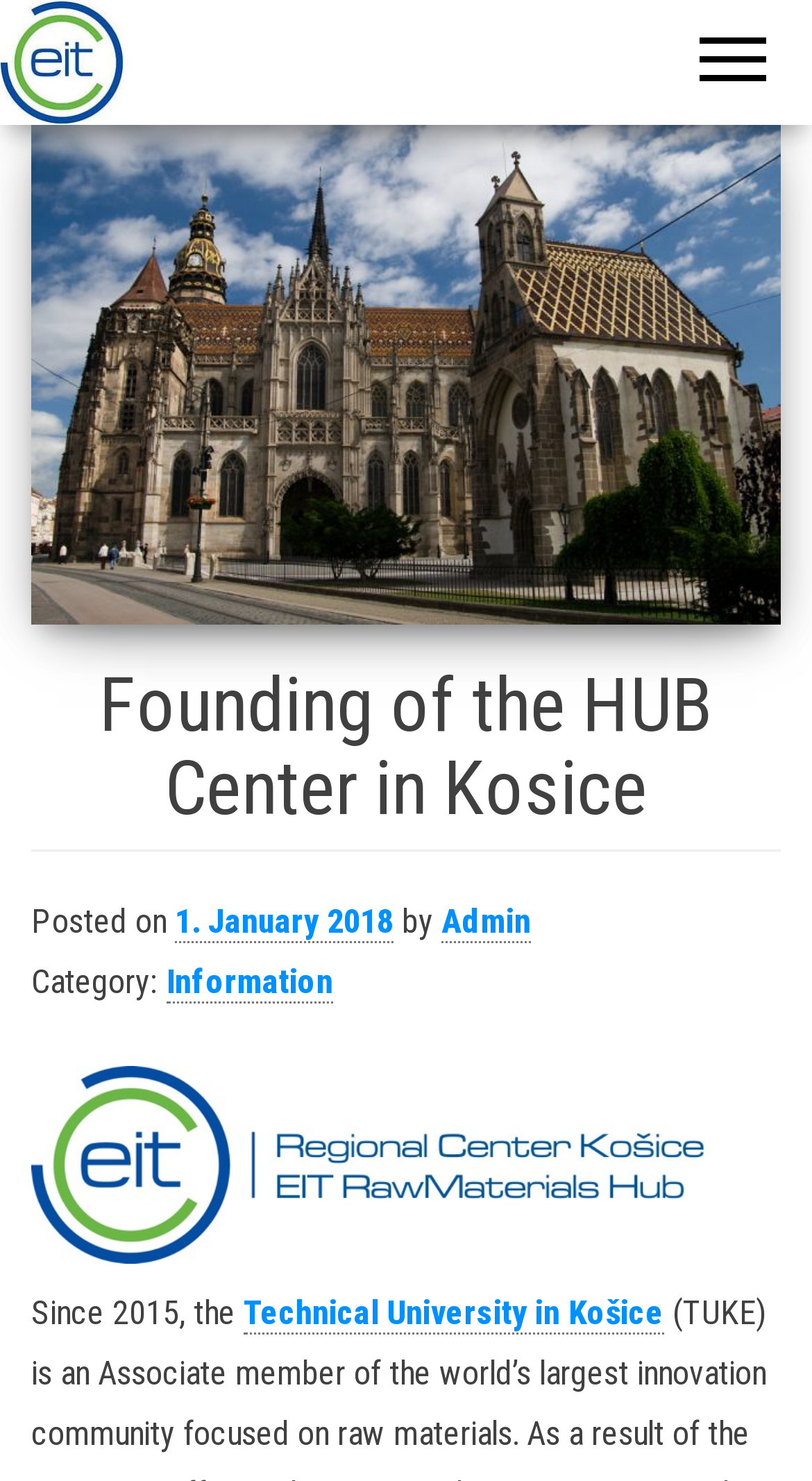Please provide a brief answer to the question using only one word or phrase: 
What is the position of the image relative to the link 'EIT RawMaterials RIS Hub Slovakia'?

Above